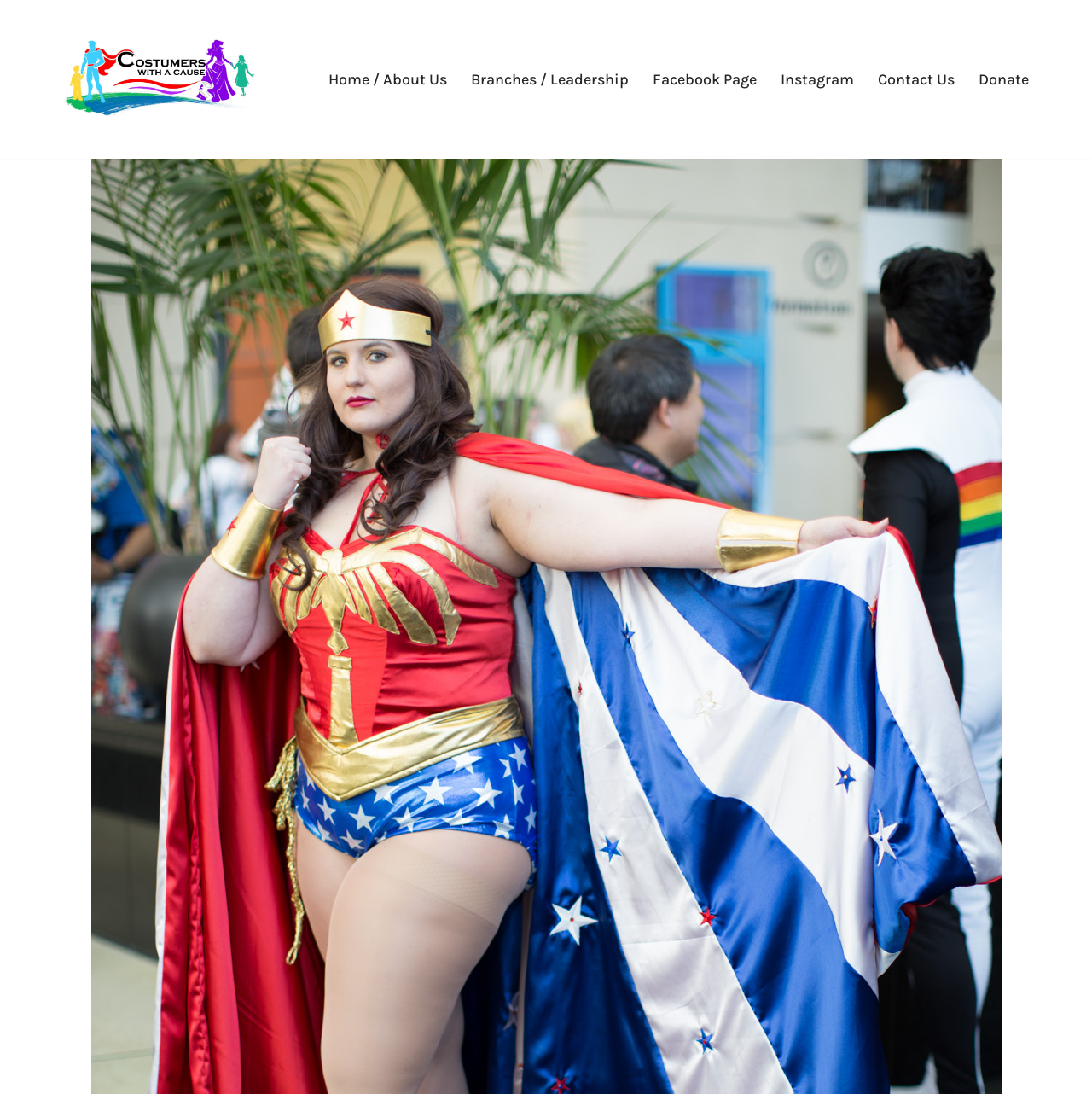Refer to the screenshot and answer the following question in detail:
How many social media links are available?

I counted the number of social media links by looking at the navigation element 'Primary Menu' which contains links to 'Facebook Page' and 'Instagram', indicating that there are 2 social media links available.